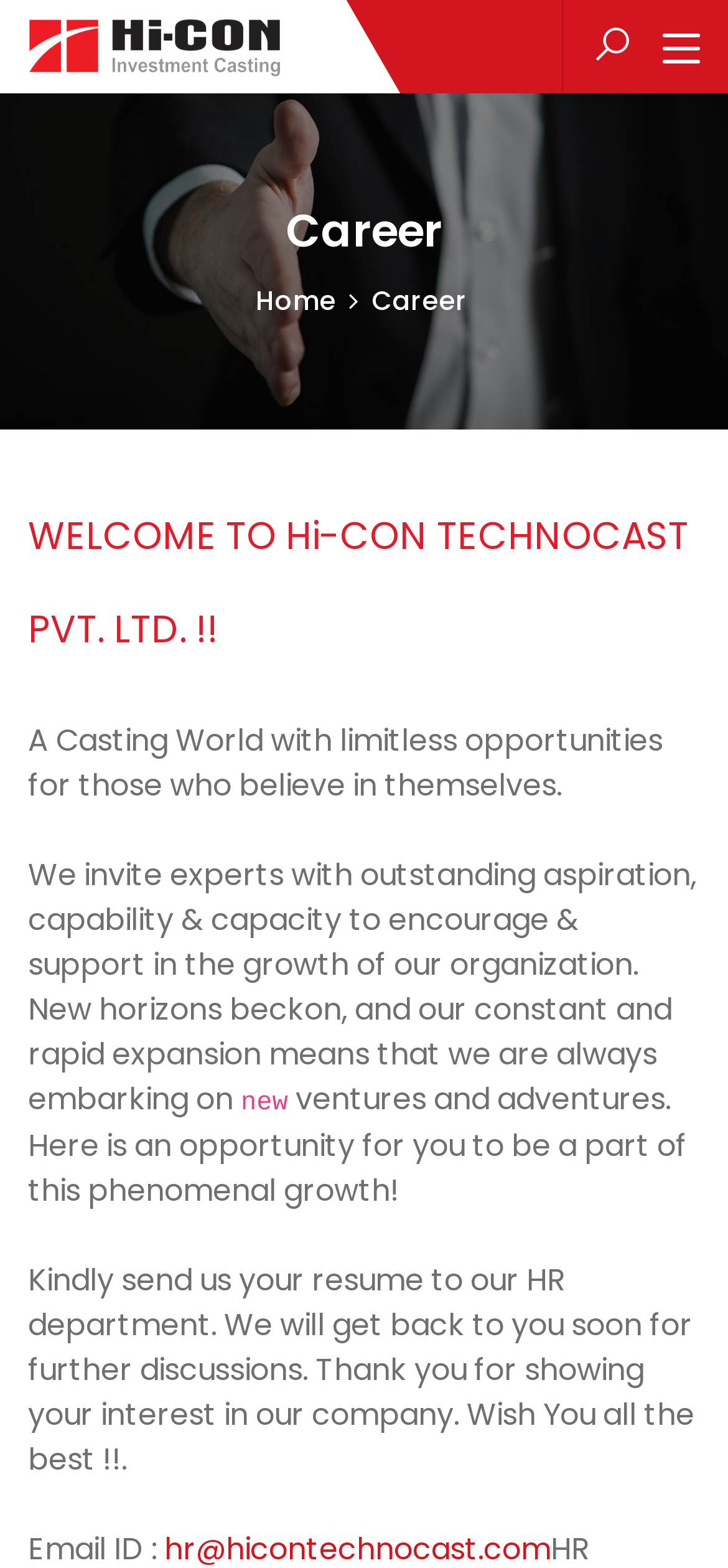What is the company's attitude towards growth?
Based on the image, answer the question in a detailed manner.

The webpage mentions that the company is 'always embarking on new ventures and adventures' and that there are 'new horizons beckon', indicating that the company is rapidly expanding and has a growth-oriented mindset.